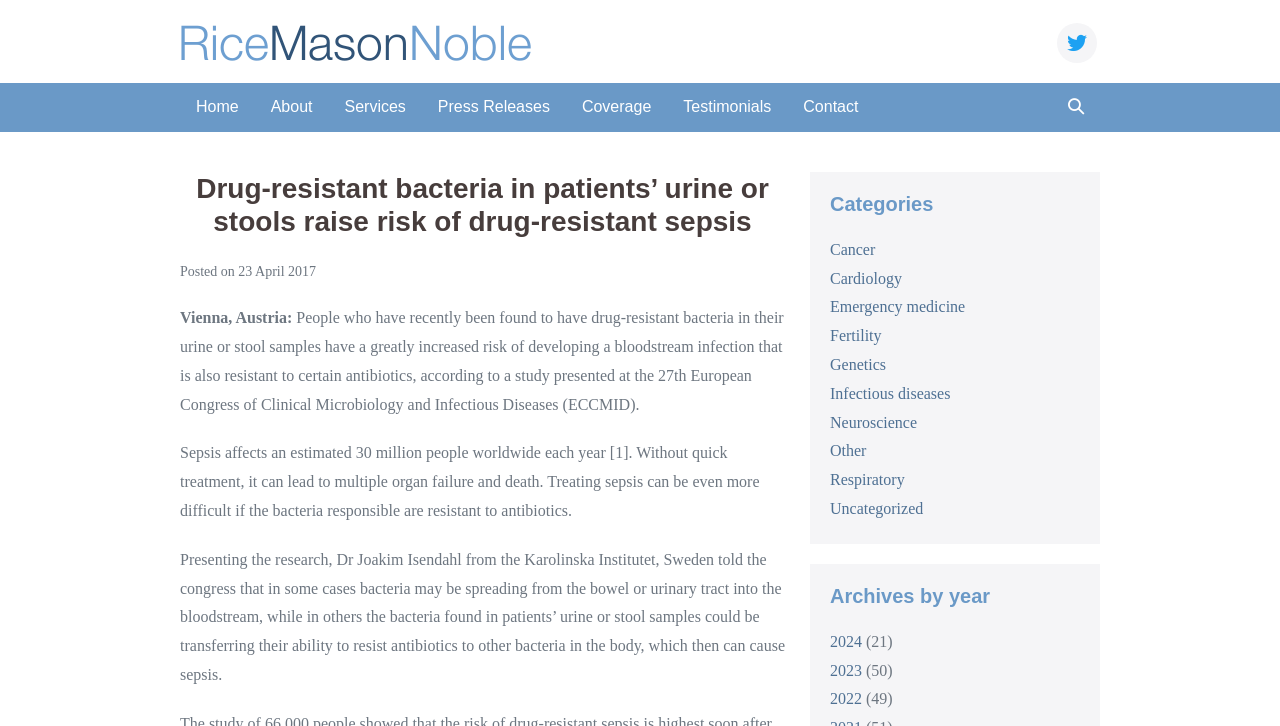Provide a brief response to the question below using a single word or phrase: 
How many years are listed in the 'Archives by year' section?

3